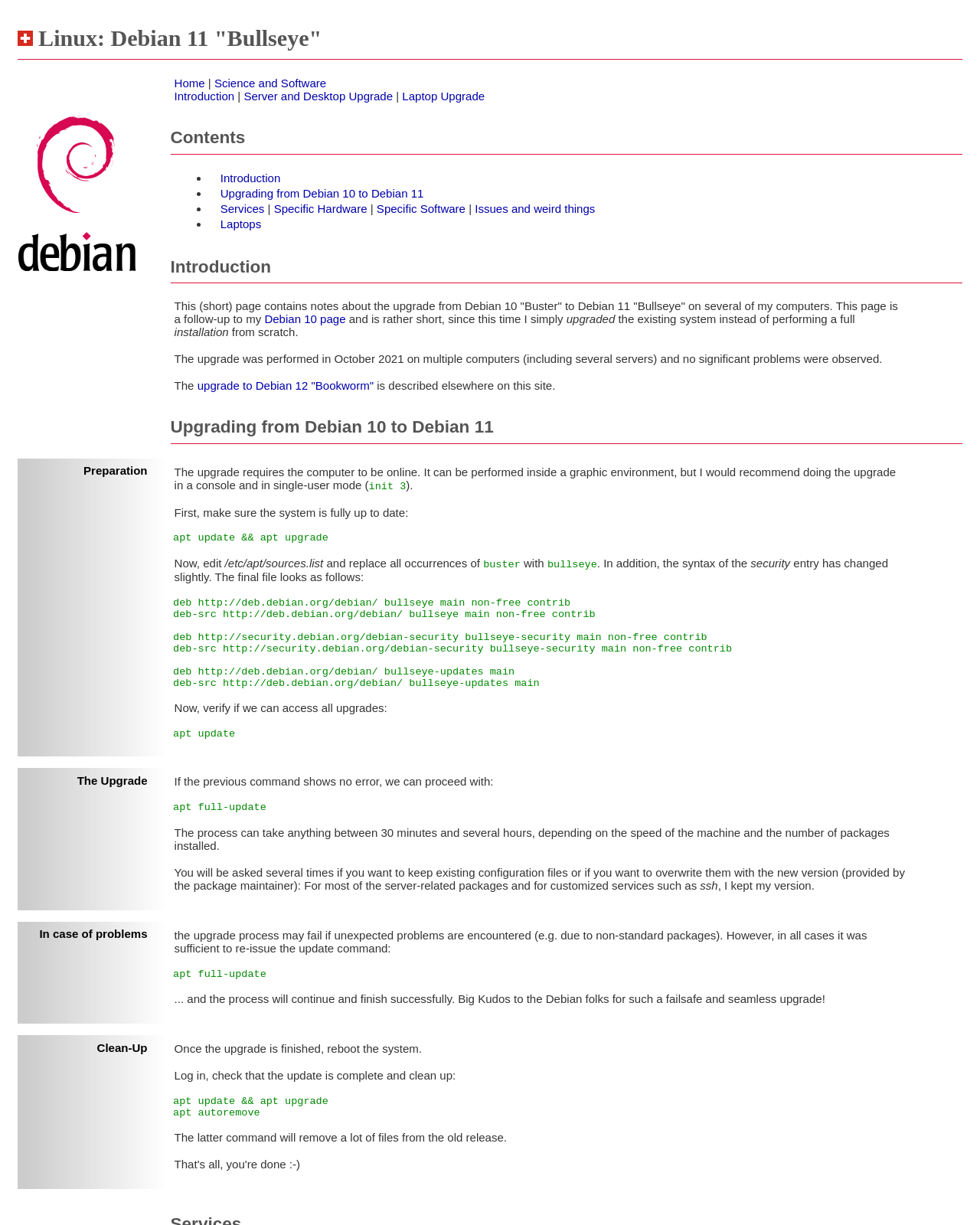Give a concise answer using one word or a phrase to the following question:
What is the recommended mode for performing the upgrade?

single-user mode